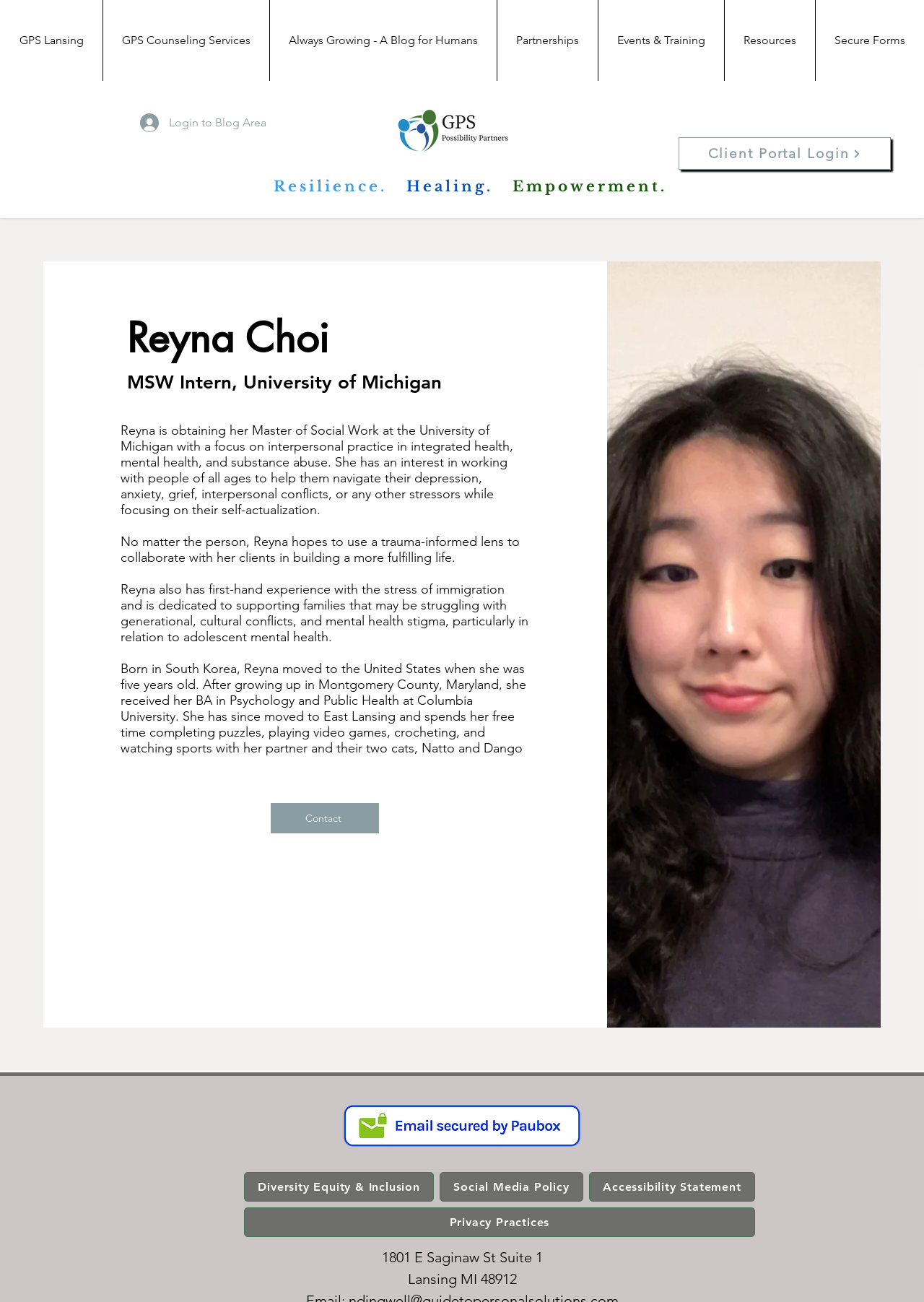Use one word or a short phrase to answer the question provided: 
What is the focus of Reyna's Master of Social Work?

Interpersonal practice in integrated health